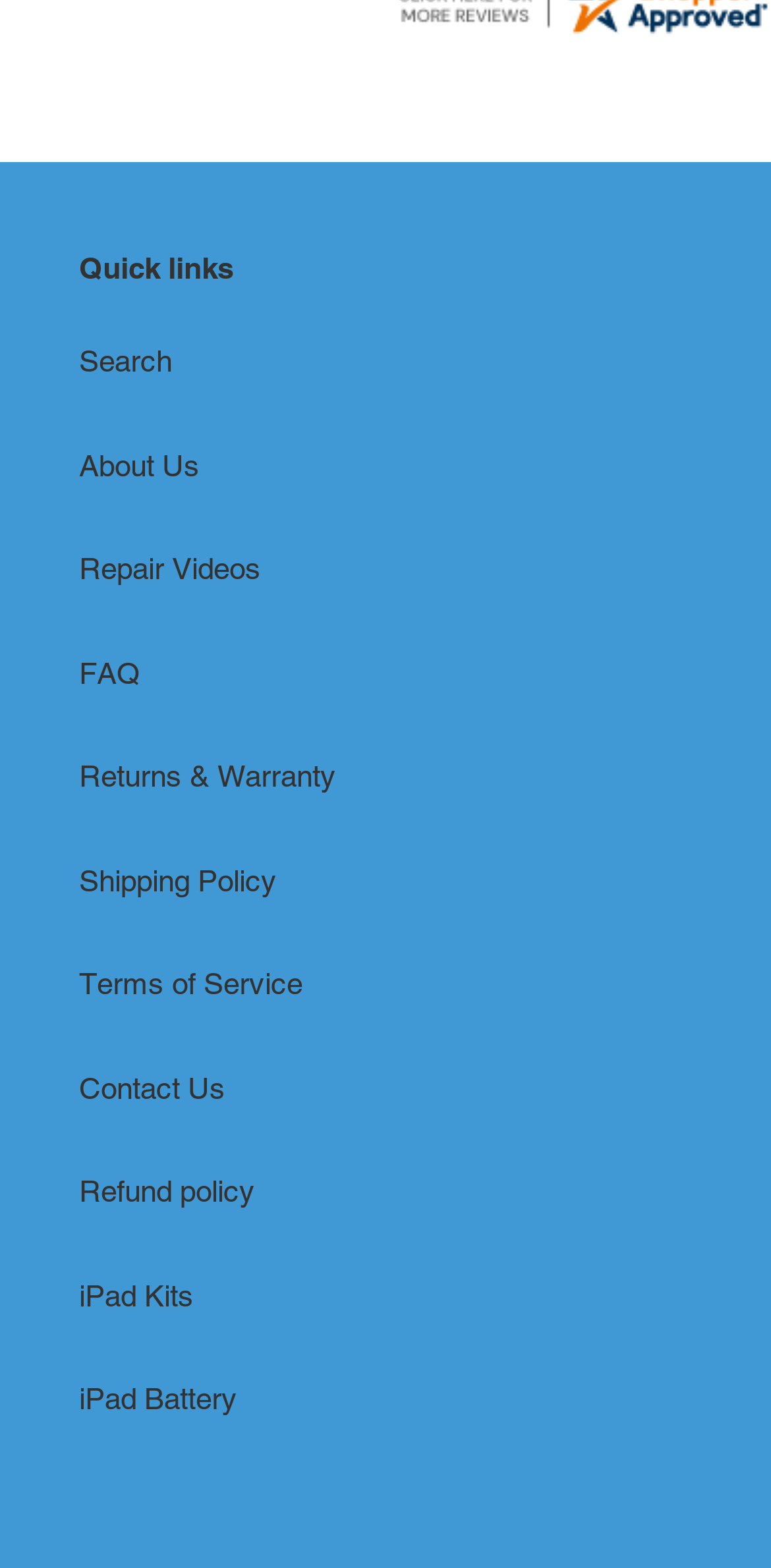Identify the bounding box coordinates for the region of the element that should be clicked to carry out the instruction: "Watch repair videos". The bounding box coordinates should be four float numbers between 0 and 1, i.e., [left, top, right, bottom].

[0.103, 0.352, 0.338, 0.373]